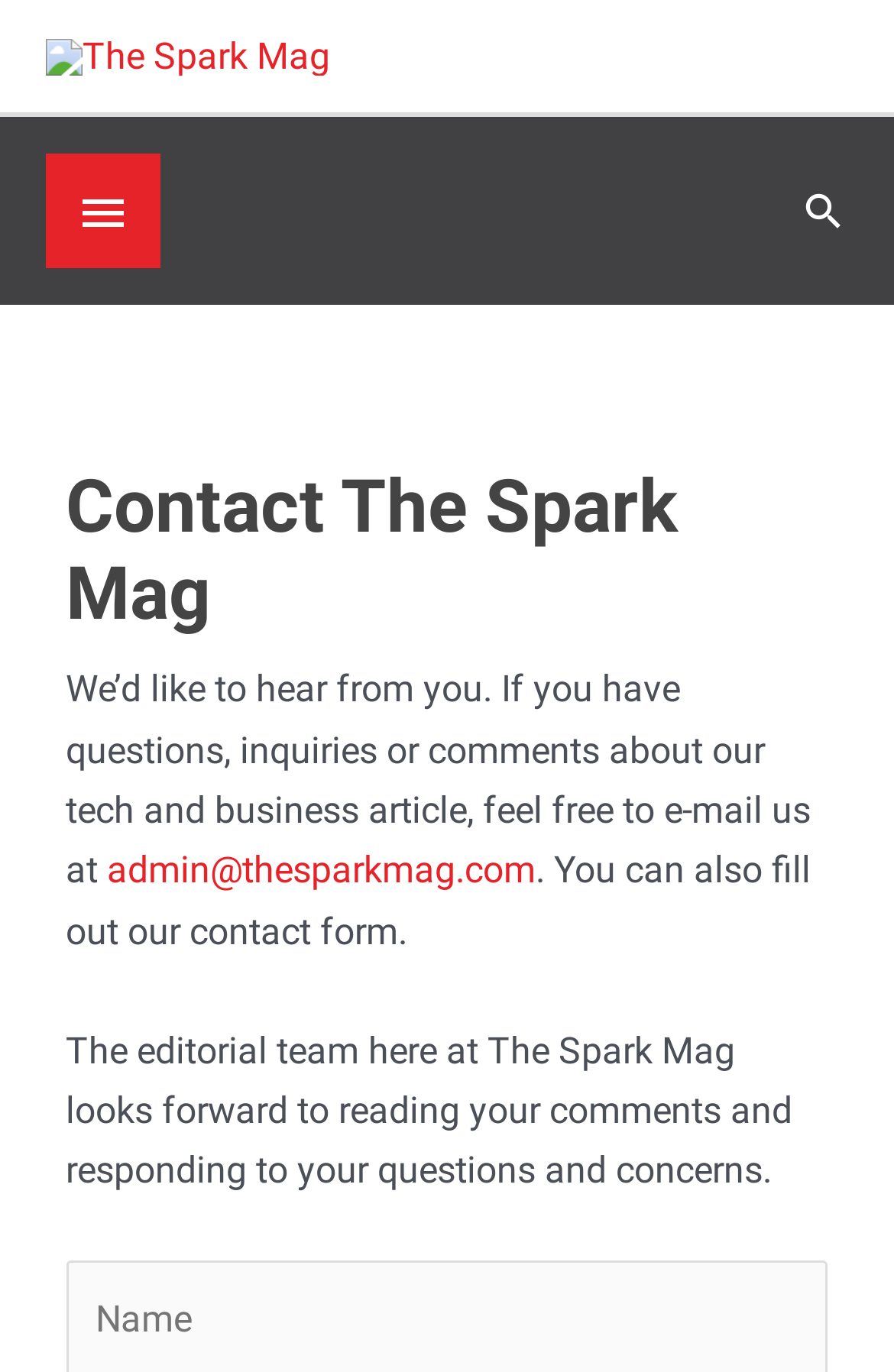Identify the bounding box of the UI component described as: "Search".

[0.895, 0.136, 0.949, 0.171]